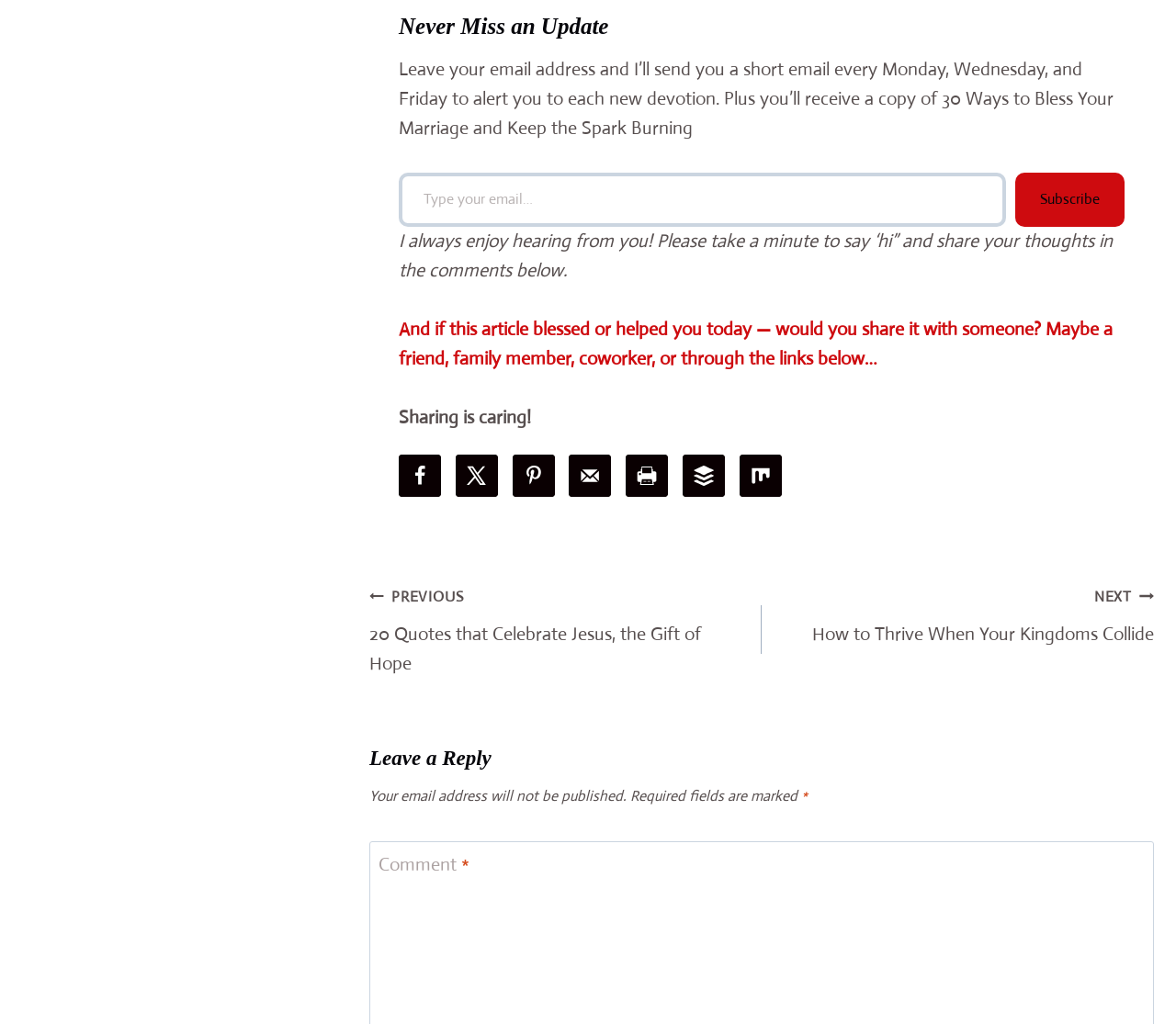Refer to the screenshot and give an in-depth answer to this question: What is the navigation section for?

The navigation section is for browsing through posts, as indicated by the heading 'Posts' and the presence of links to previous and next posts, such as '20 Quotes that Celebrate Jesus, the Gift of Hope' and 'How to Thrive When Your Kingdoms Collide'.